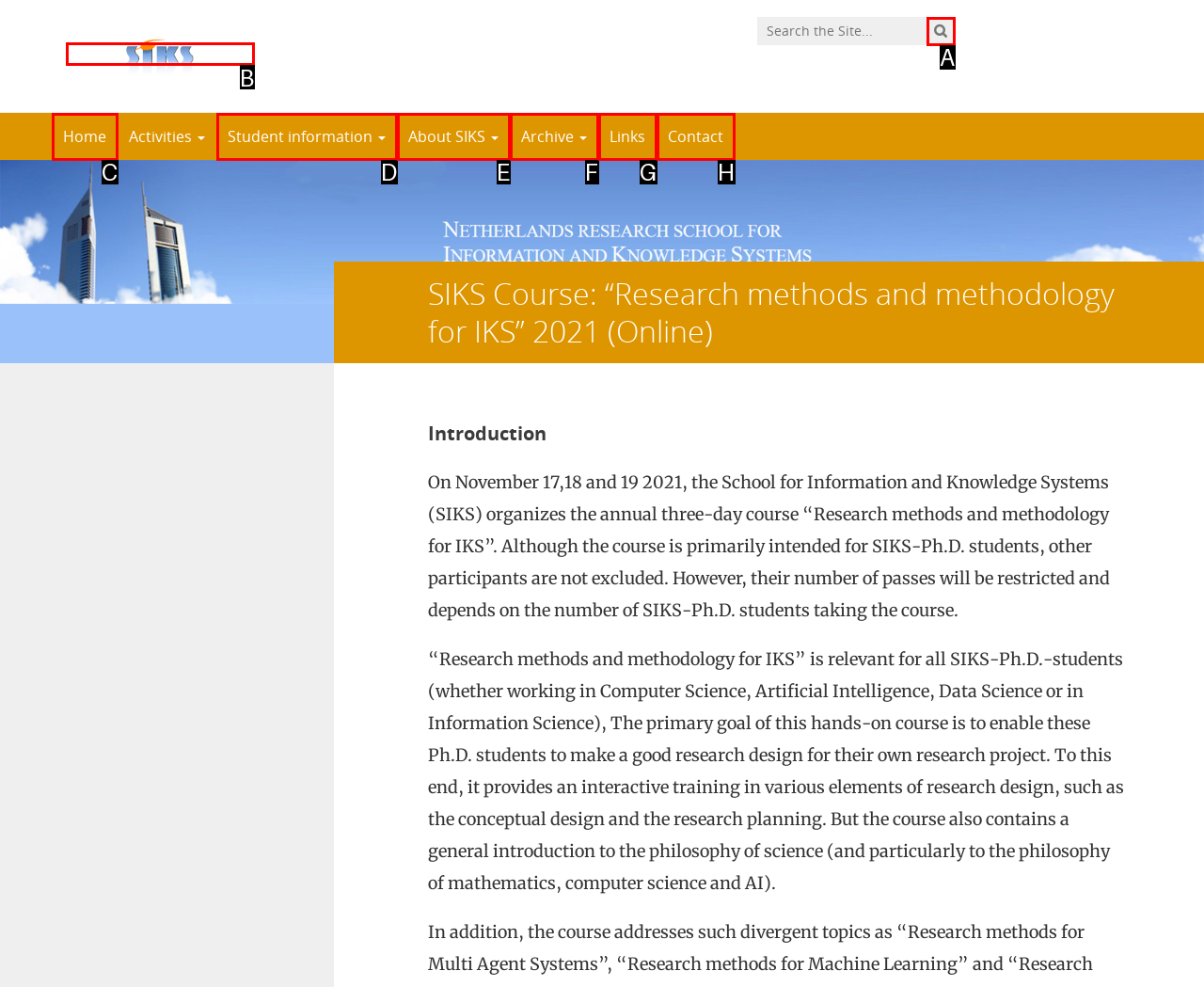Refer to the element description: About SIKS and identify the matching HTML element. State your answer with the appropriate letter.

E